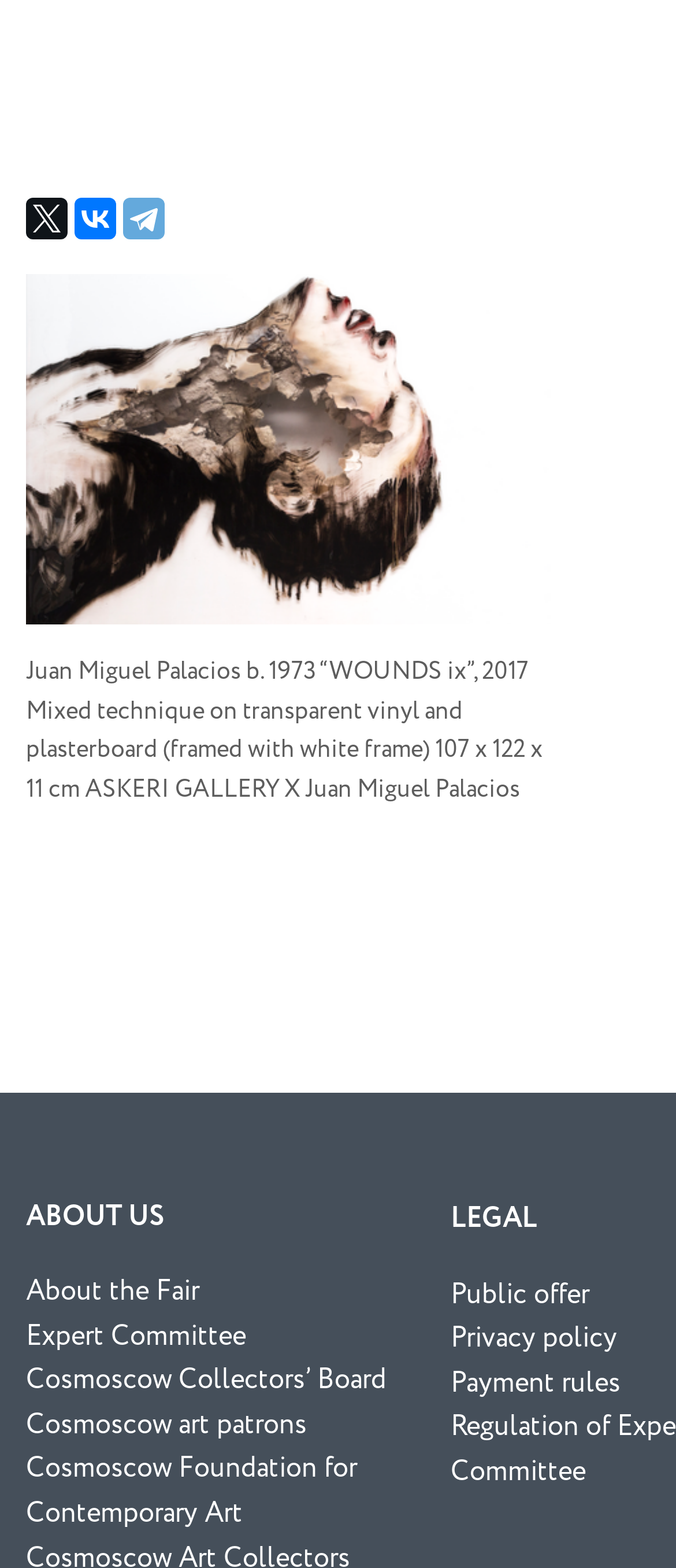Bounding box coordinates should be in the format (top-left x, top-left y, bottom-right x, bottom-right y) and all values should be floating point numbers between 0 and 1. Determine the bounding box coordinate for the UI element described as: Cosmoscow Foundation for Contemporary Art

[0.038, 0.931, 0.528, 0.985]